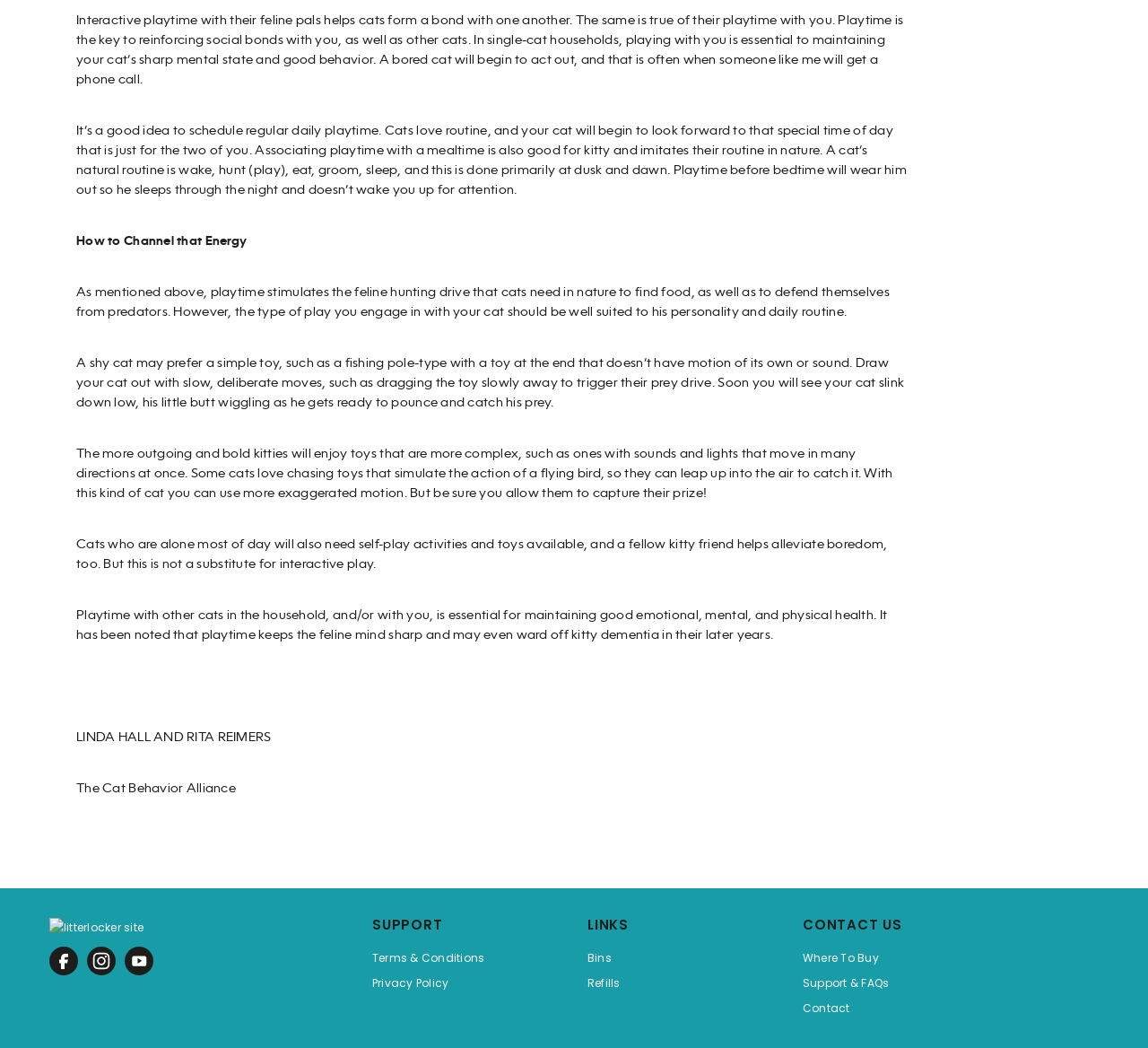Answer the question using only a single word or phrase: 
How can playtime stimulate a cat's natural hunting drive?

Using toys that mimic prey